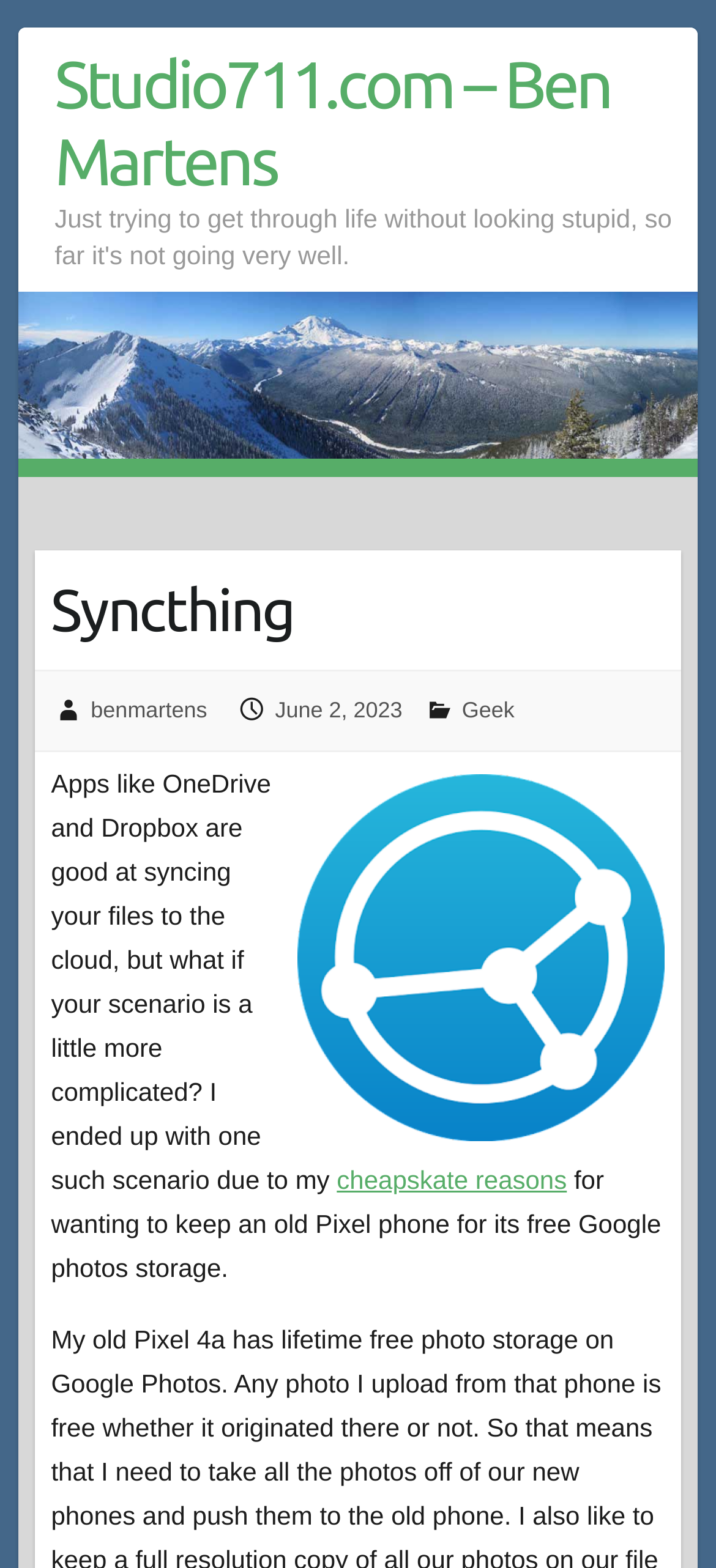Locate the primary headline on the webpage and provide its text.

Studio711.com – Ben Martens